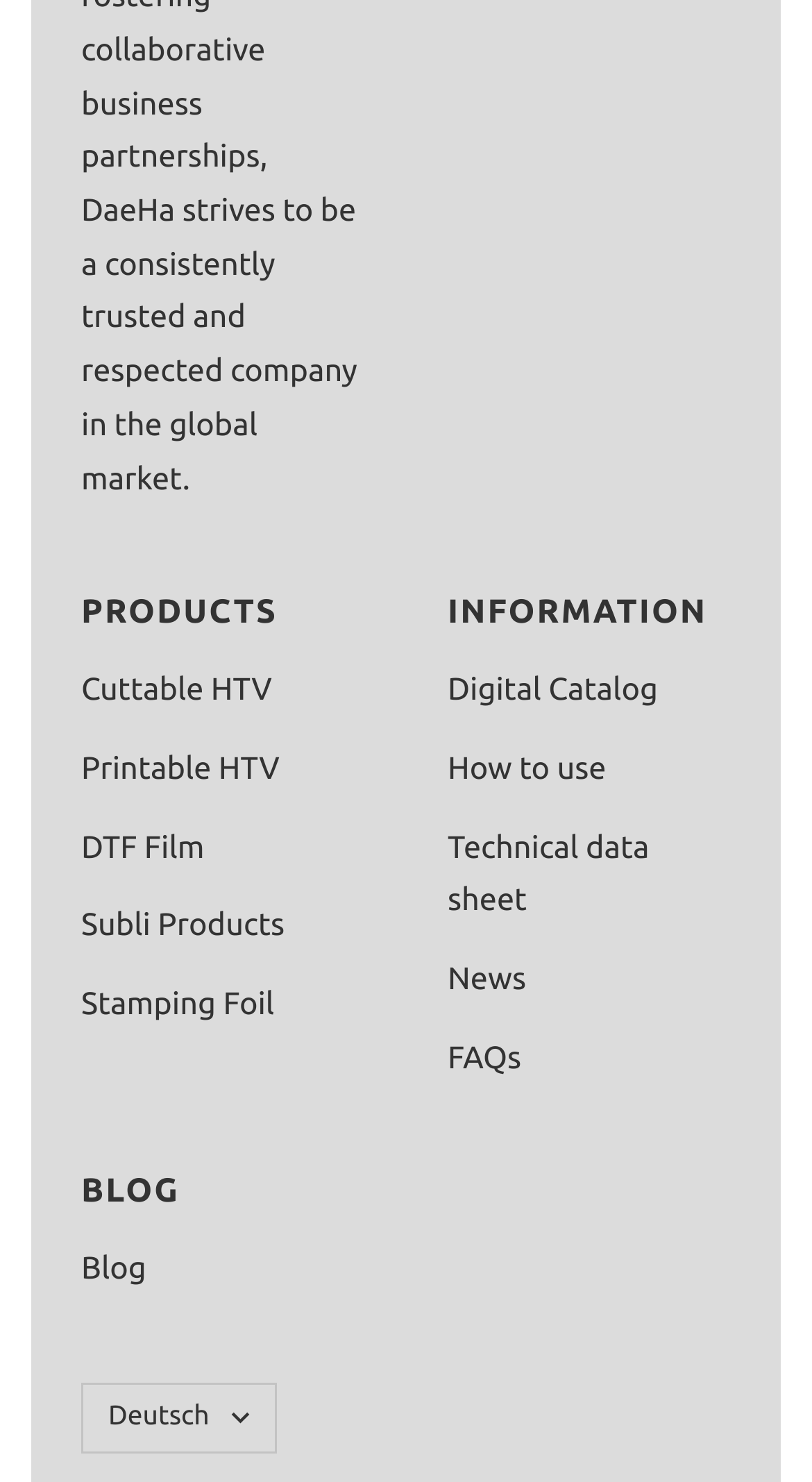Determine the bounding box coordinates of the element that should be clicked to execute the following command: "Read the Blog".

[0.1, 0.838, 0.18, 0.874]